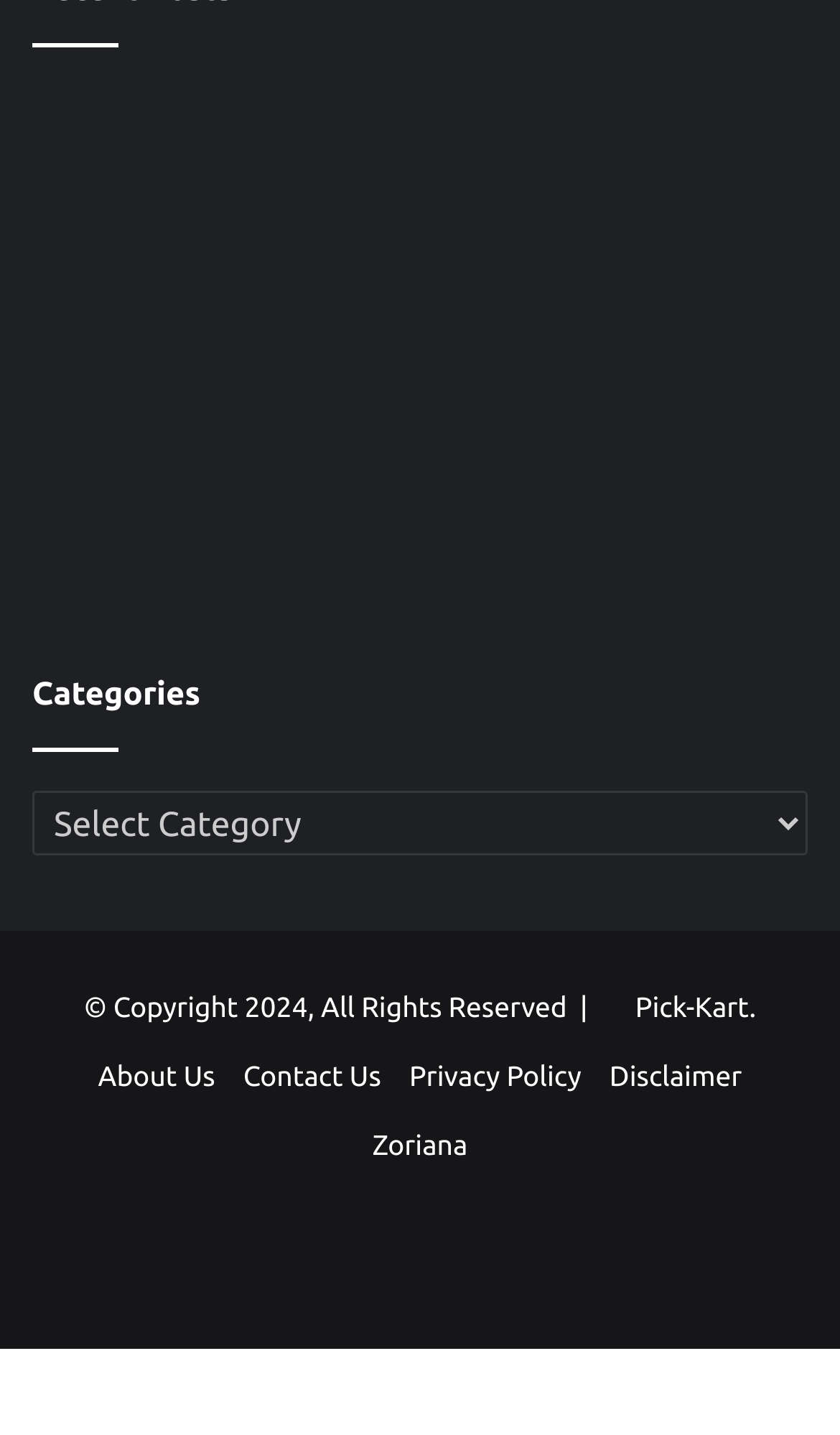Based on the element description: "About Us", identify the UI element and provide its bounding box coordinates. Use four float numbers between 0 and 1, [left, top, right, bottom].

[0.117, 0.74, 0.256, 0.761]